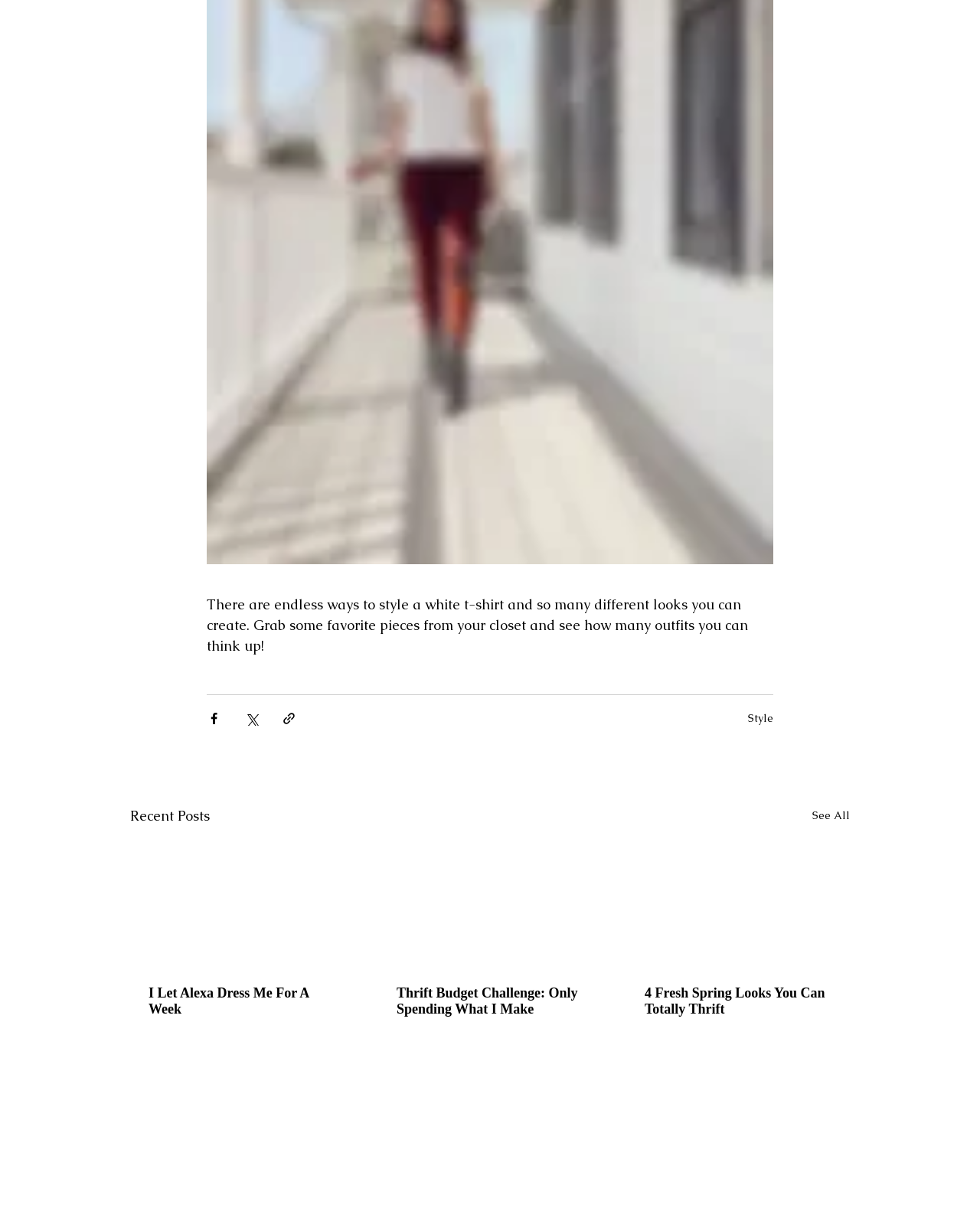Show the bounding box coordinates of the element that should be clicked to complete the task: "Read I Let Alexa Dress Me For A Week".

[0.152, 0.801, 0.341, 0.827]